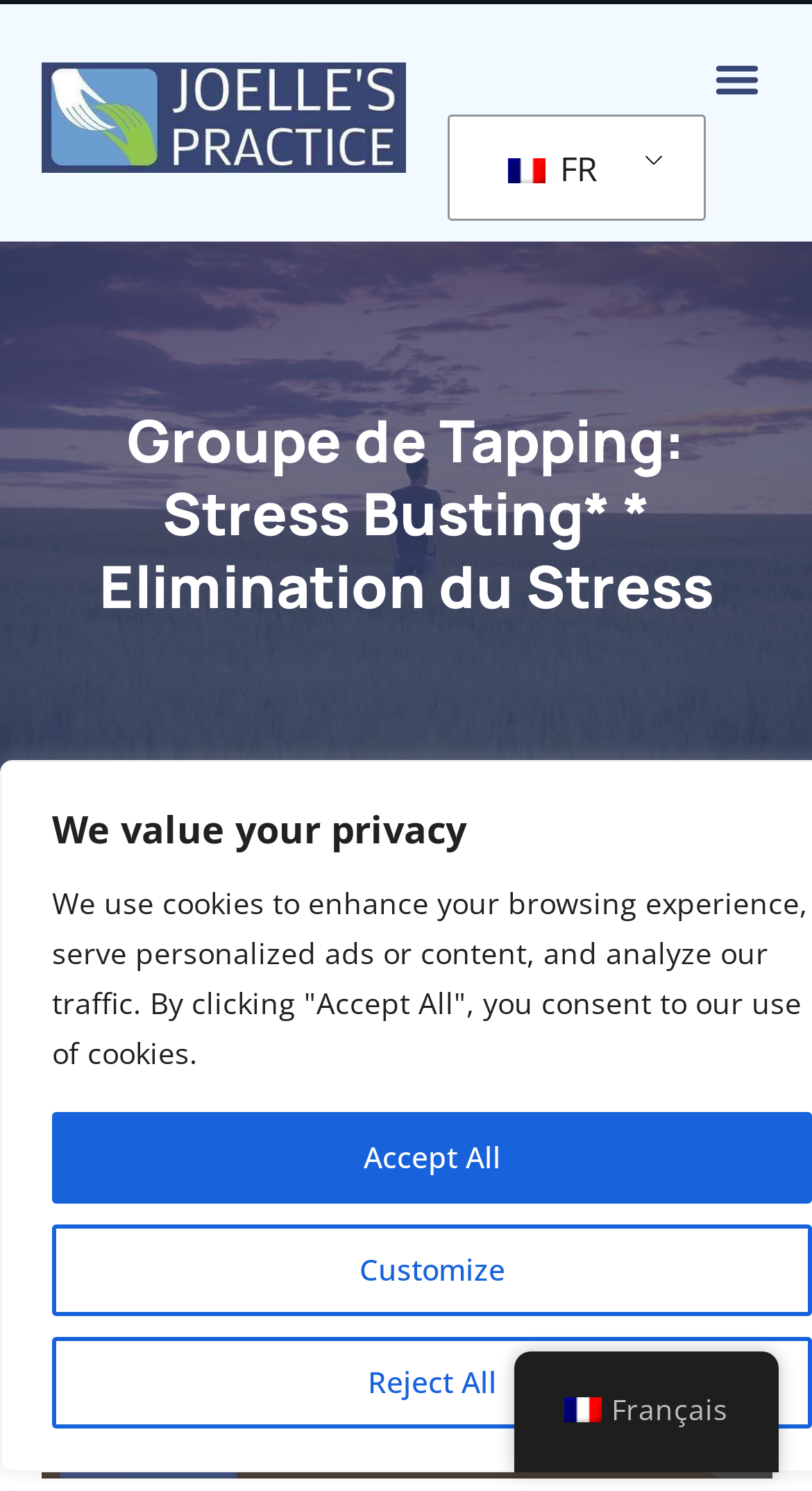Locate the coordinates of the bounding box for the clickable region that fulfills this instruction: "Click the Customize button".

[0.064, 0.821, 1.0, 0.883]